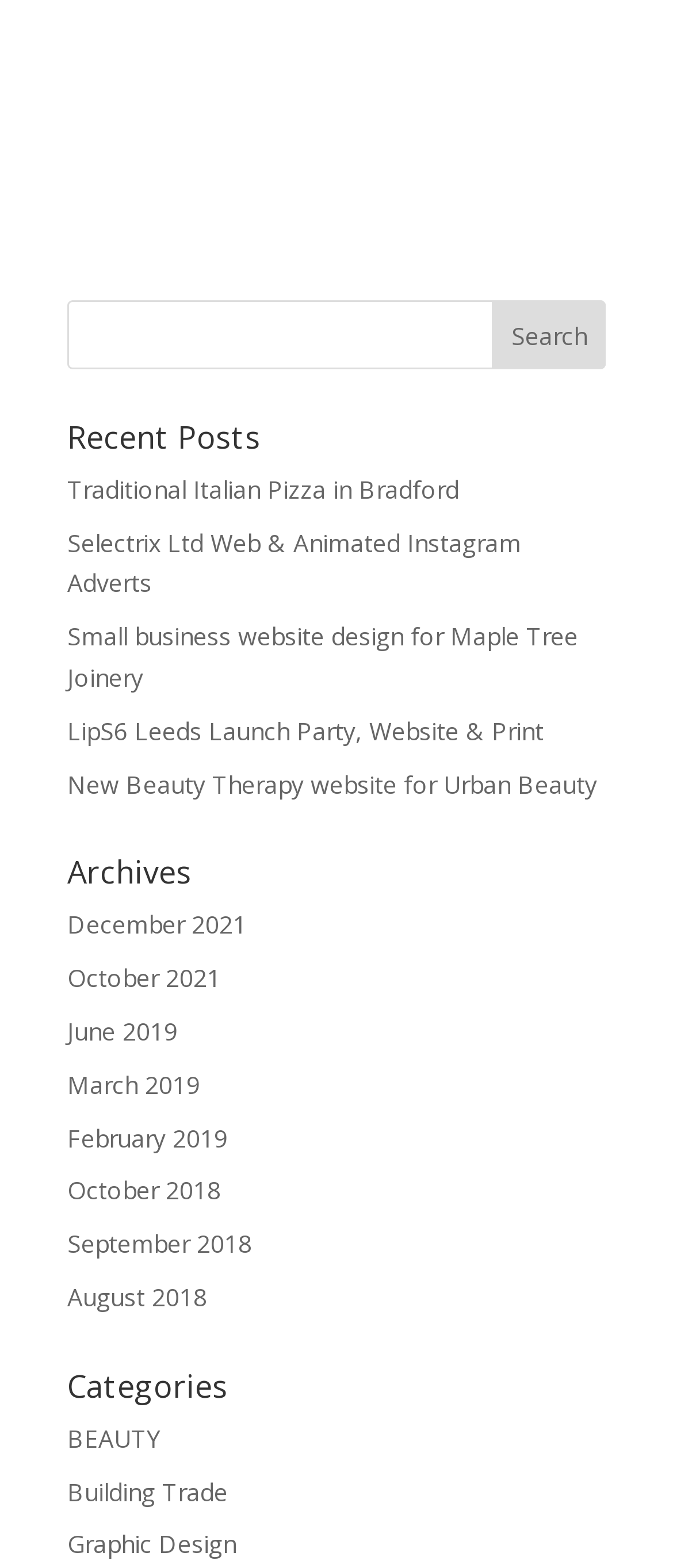Pinpoint the bounding box coordinates of the clickable element to carry out the following instruction: "select BEAUTY category."

[0.1, 0.907, 0.238, 0.927]